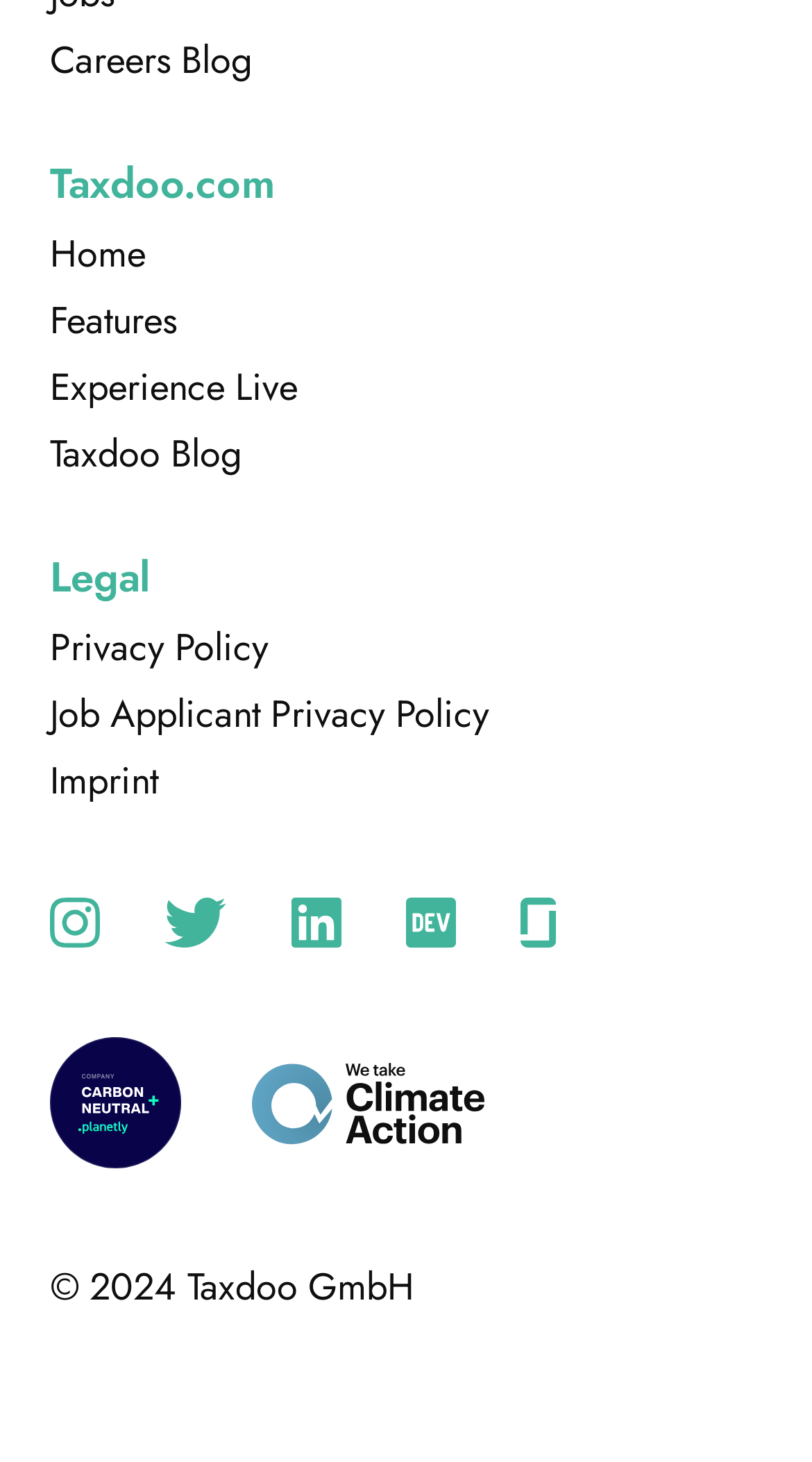How many links are present in the footer section?
Please answer the question with a detailed and comprehensive explanation.

There are seven links present in the footer section of the webpage, which are Careers Blog, Home, Features, Experience Live, Taxdoo Blog, Legal, and three policy-related links.